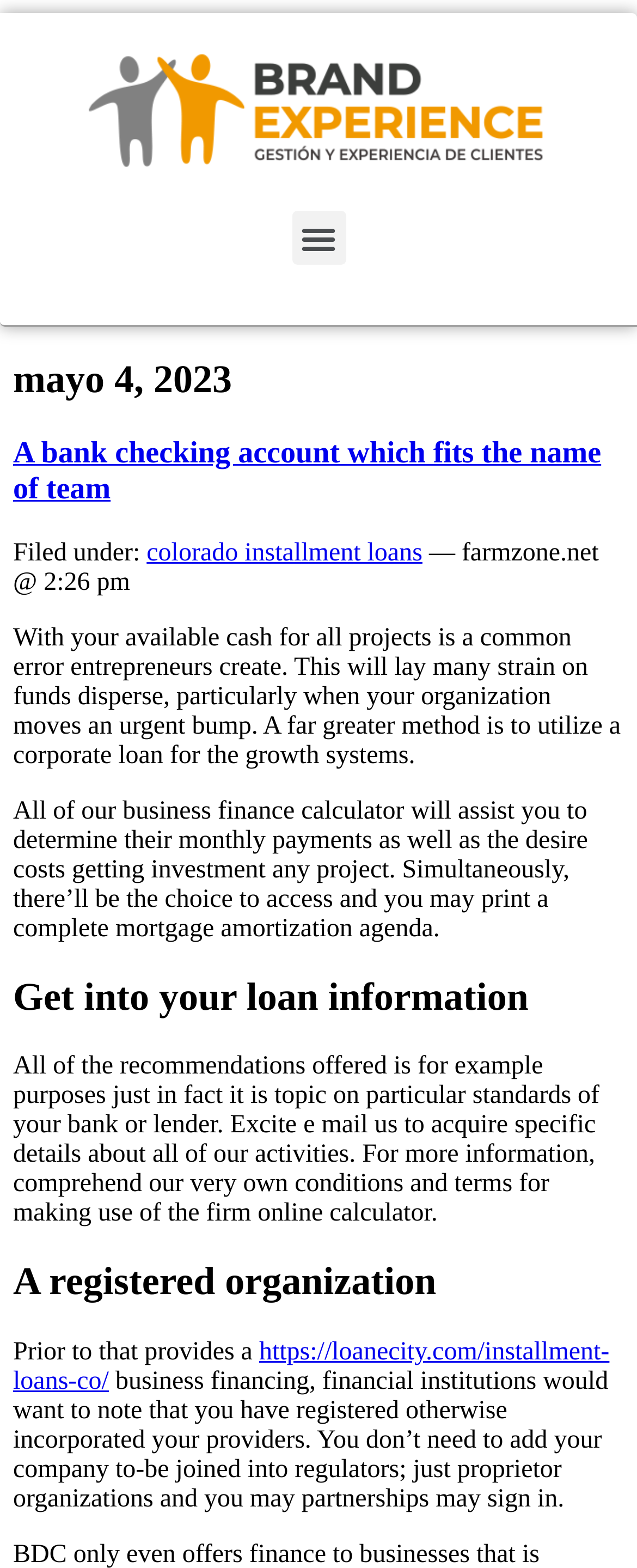Provide a comprehensive caption for the webpage.

The webpage is about Colorado installment loans and brand experience. At the top, there is a link on the left side and a menu toggle button on the right side. Below the menu toggle button, there is a heading displaying the date "Mayo 4, 2023". 

Underneath the date, there are two headings, one stating "A bank checking account which fits the name of team" and another "Get into your loan information". The first heading has a link with the same text, and below it, there is a static text "Filed under:" followed by a link "colorado installment loans" and a timestamp "— farmzone.net @ 2:26 pm". 

The main content of the webpage is divided into three paragraphs. The first paragraph discusses the common error entrepreneurs make when dispersing funds and suggests using a corporate loan for growth systems. The second paragraph explains how a business finance calculator can help determine monthly payments and interest costs for investment projects. The third paragraph provides a disclaimer that the recommendations offered are for example purposes only and subject to particular standards of the bank or lender.

Below the paragraphs, there is a heading "A registered organization" followed by a static text and a link "https://loanecity.com/installment-loans-co/". The last part of the webpage explains the importance of registering or incorporating a business for financial institutions.